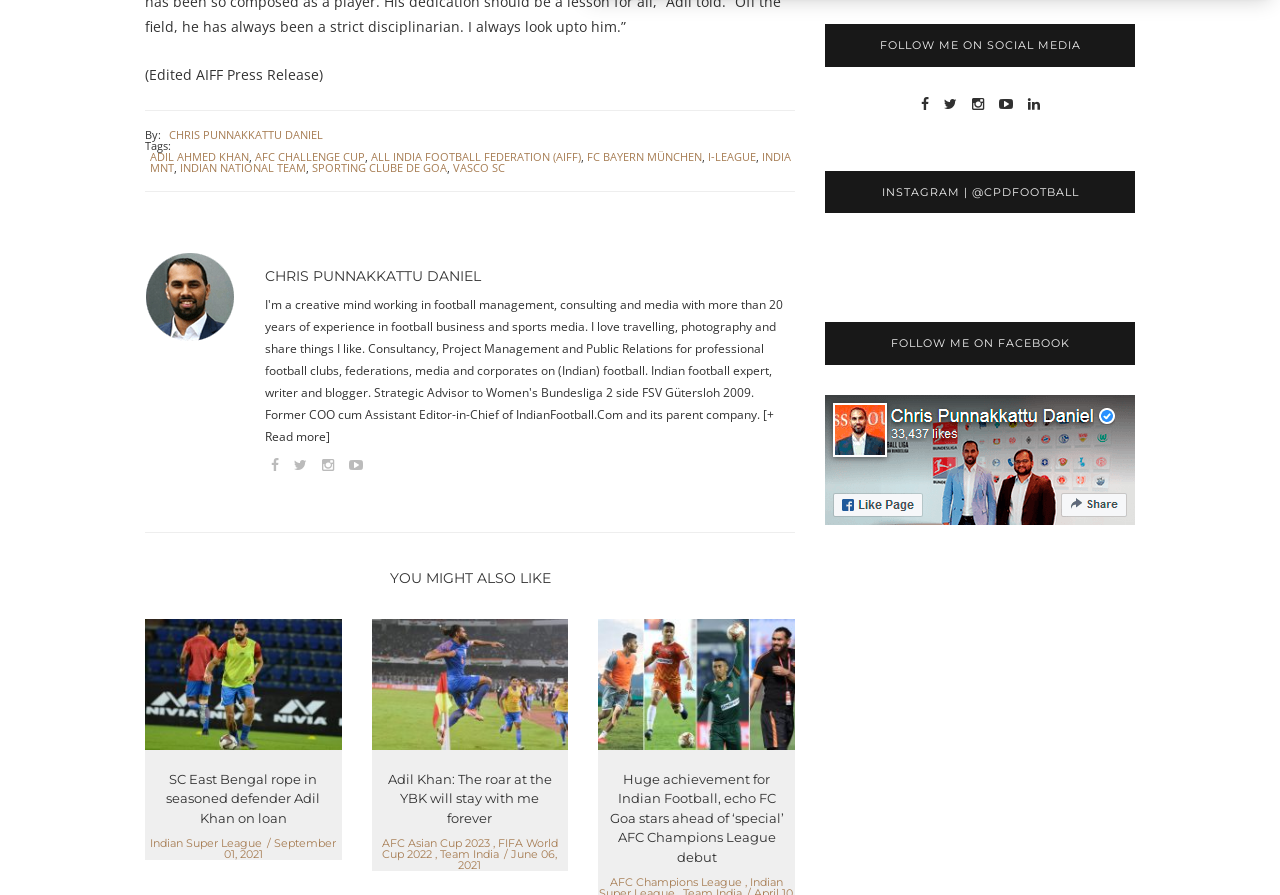Identify the bounding box coordinates of the clickable section necessary to follow the following instruction: "View the article about SC East Bengal roping in seasoned defender Adil Khan on loan". The coordinates should be presented as four float numbers from 0 to 1, i.e., [left, top, right, bottom].

[0.13, 0.861, 0.25, 0.923]